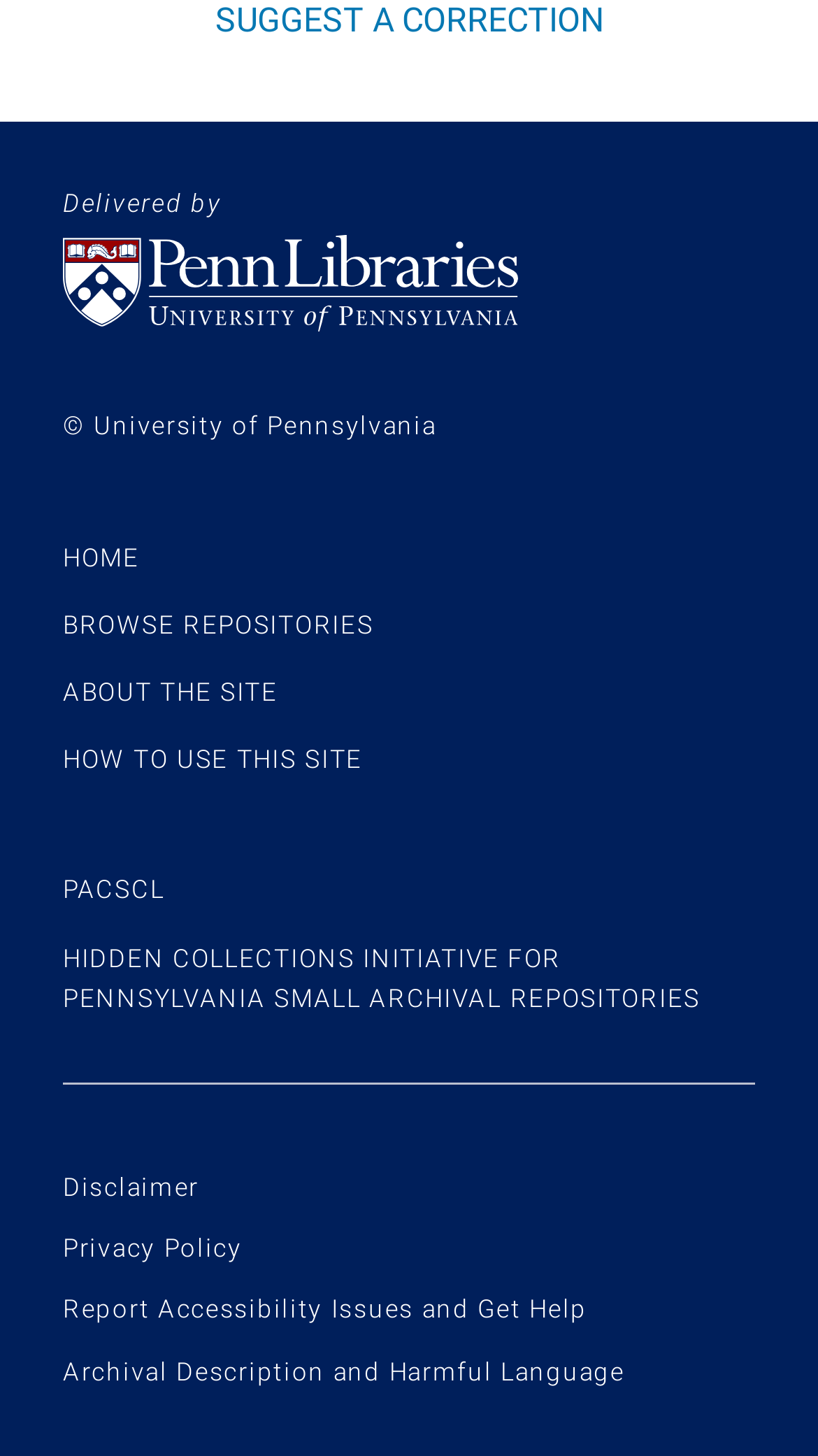Please determine the bounding box coordinates of the element's region to click for the following instruction: "Override Overboard".

None